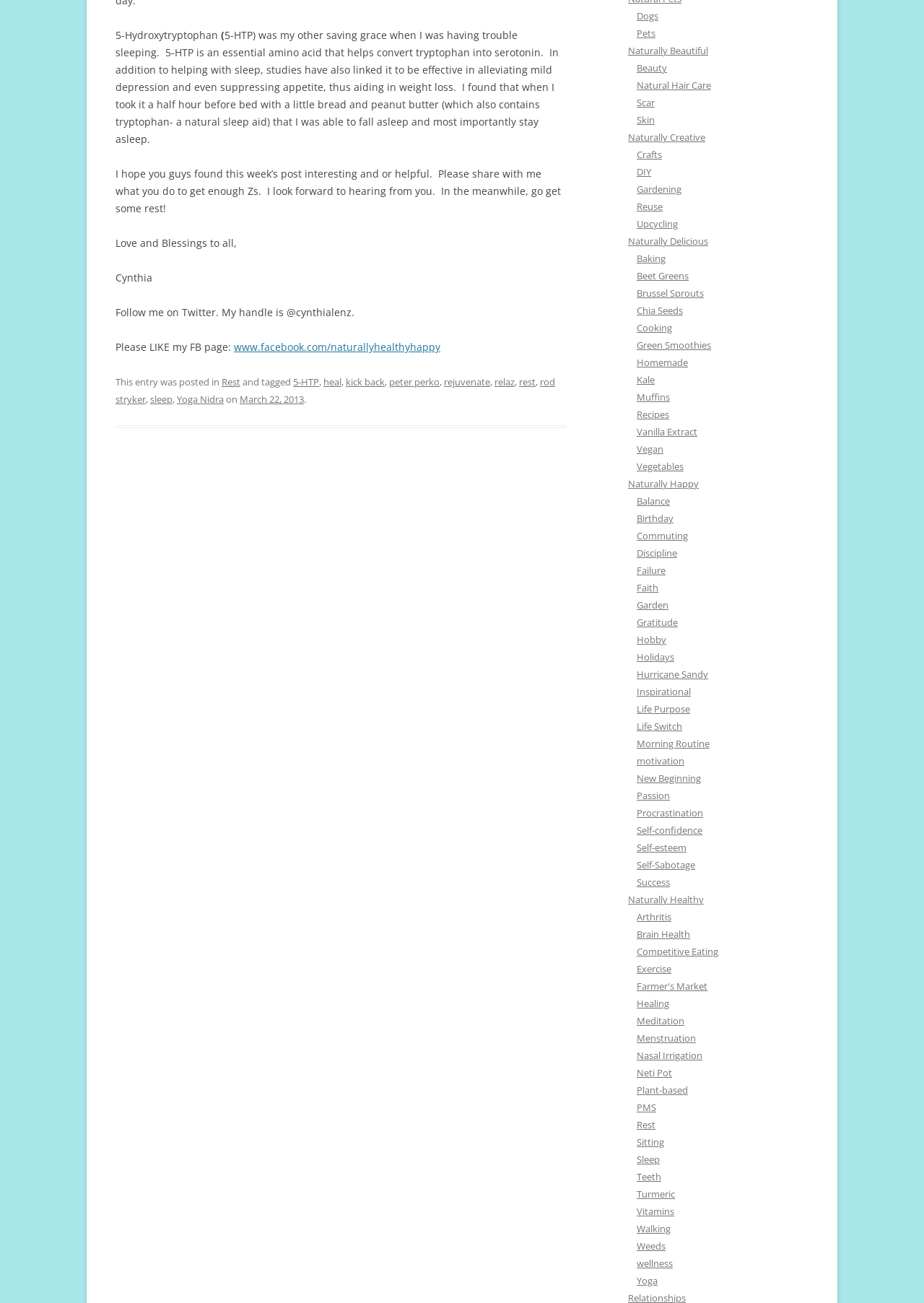What is the author's name?
Analyze the image and provide a thorough answer to the question.

The author's name is mentioned at the end of the article, where it says 'Love and Blessings to all, Cynthia'.